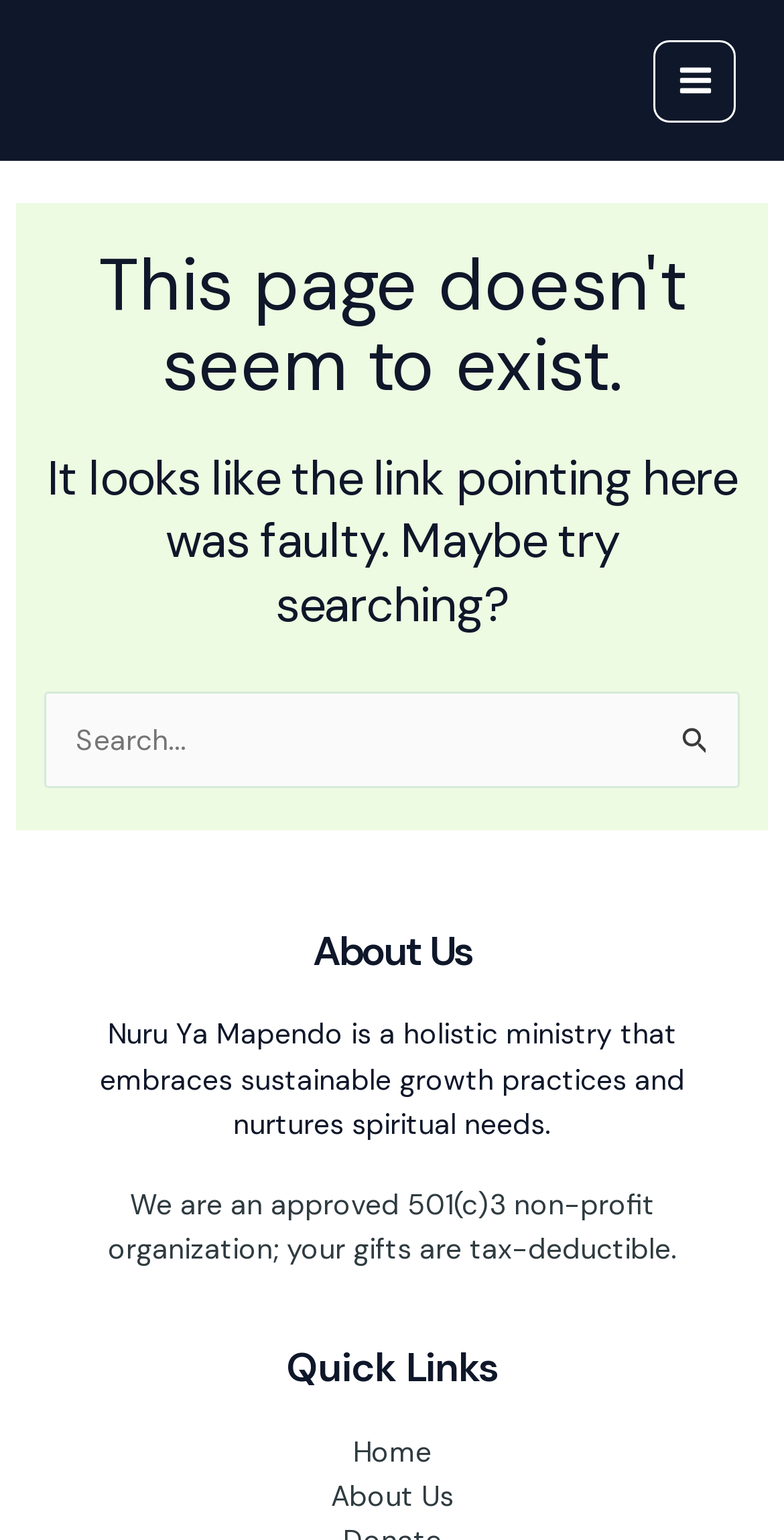What is the name of the ministry mentioned on this page?
Look at the screenshot and respond with one word or a short phrase.

Nuru Ya Mapendo